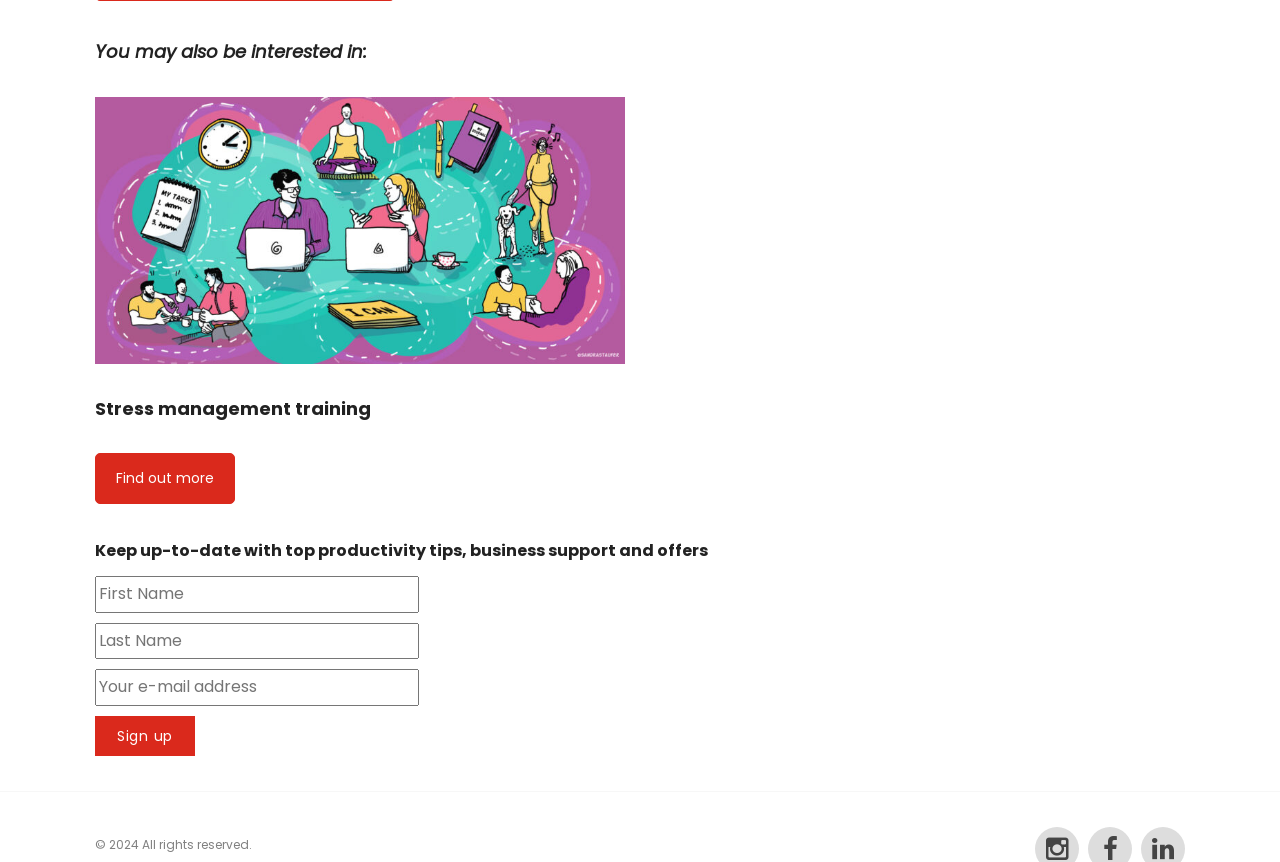What is the copyright year?
Answer the question with a detailed and thorough explanation.

The copyright year can be determined by looking at the text '© 2024 All rights reserved.' at the bottom of the webpage, indicating that the copyright year is 2024.